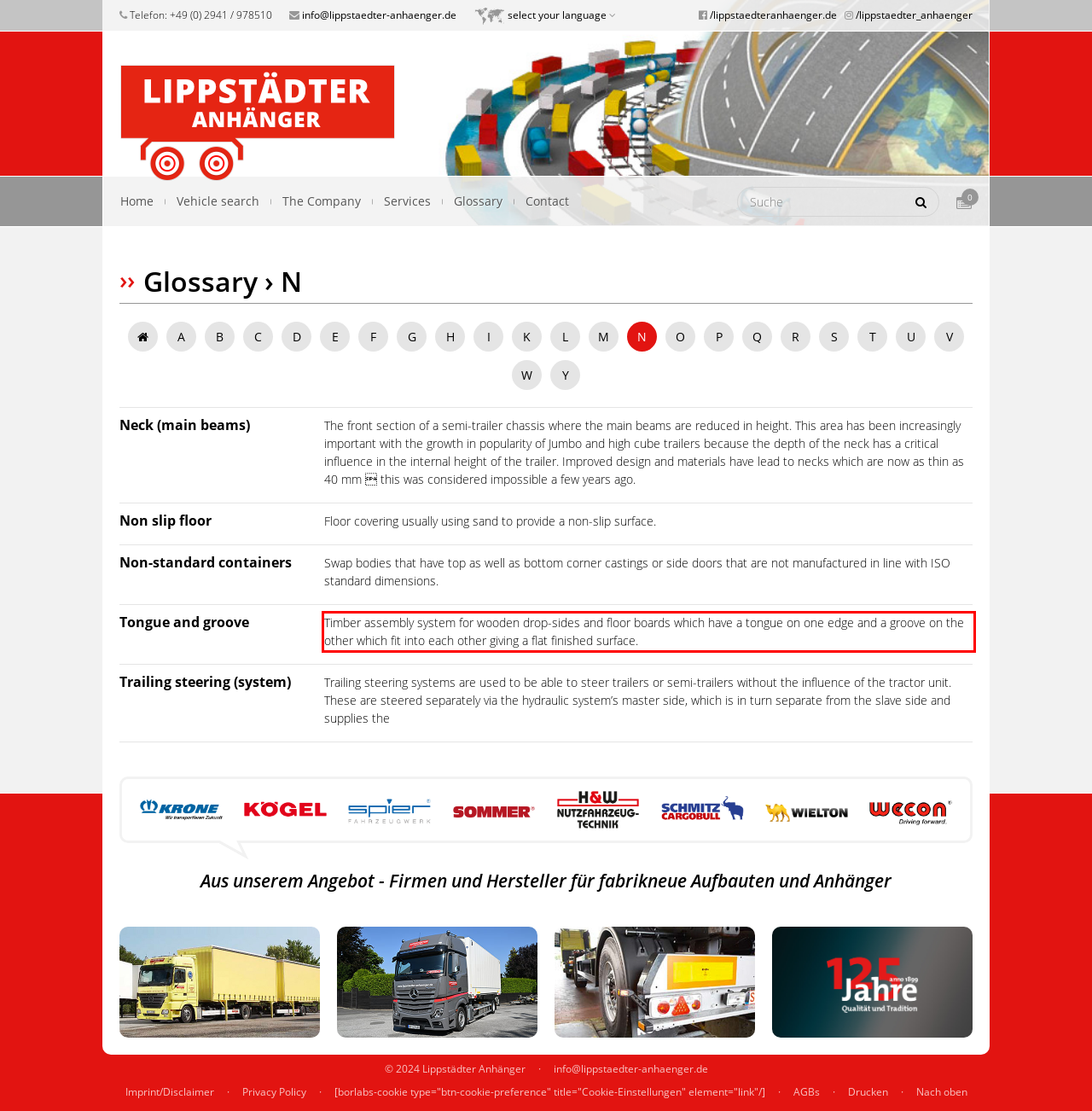Please examine the webpage screenshot containing a red bounding box and use OCR to recognize and output the text inside the red bounding box.

Timber assembly system for wooden drop-sides and floor boards which have a tongue on one edge and a groove on the other which fit into each other giving a flat finished surface.